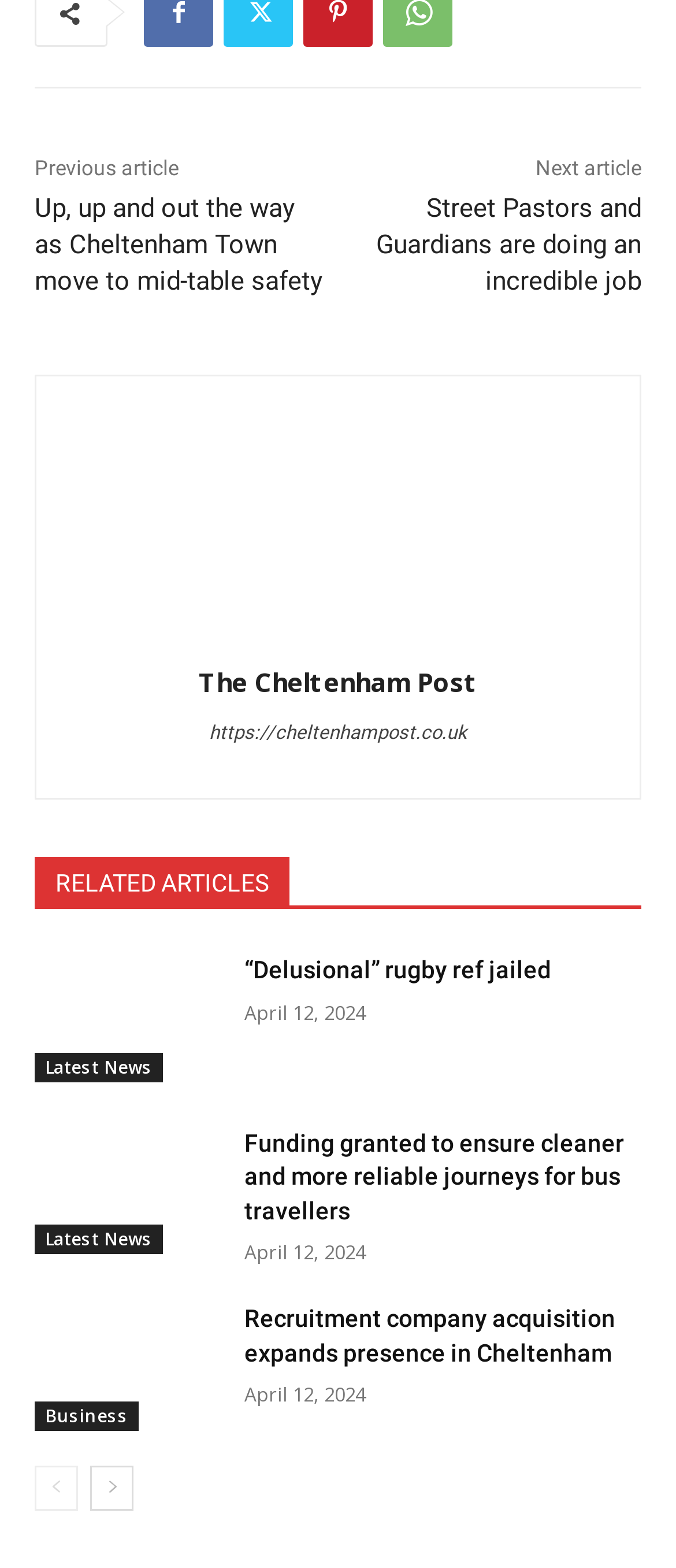Look at the image and write a detailed answer to the question: 
What is the name of the website?

I found the website's name by looking at the links and images on the page, and it is 'The Cheltenham Post'.